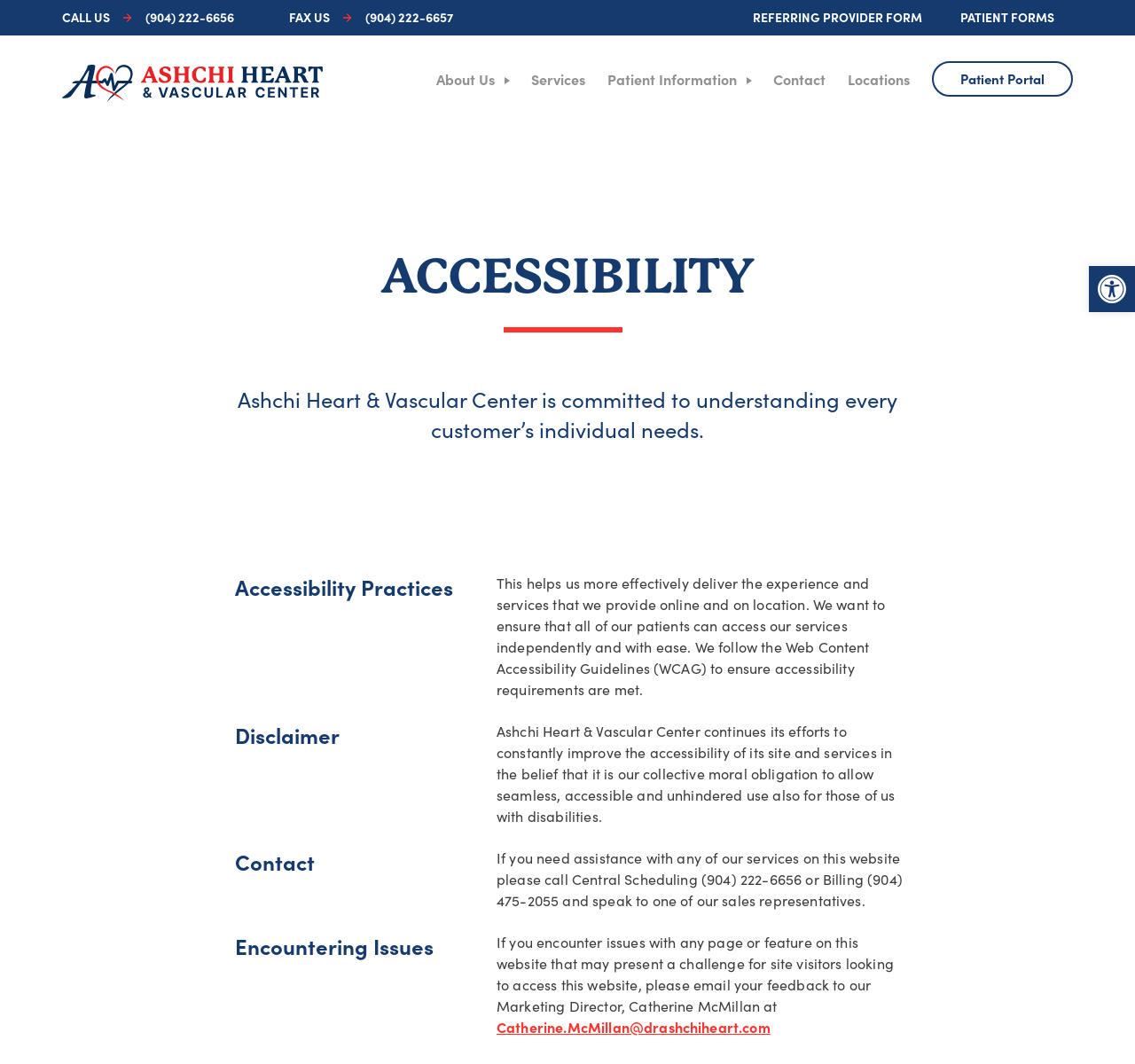Please find the bounding box coordinates of the element's region to be clicked to carry out this instruction: "Contact the marketing director".

[0.438, 0.956, 0.679, 0.974]